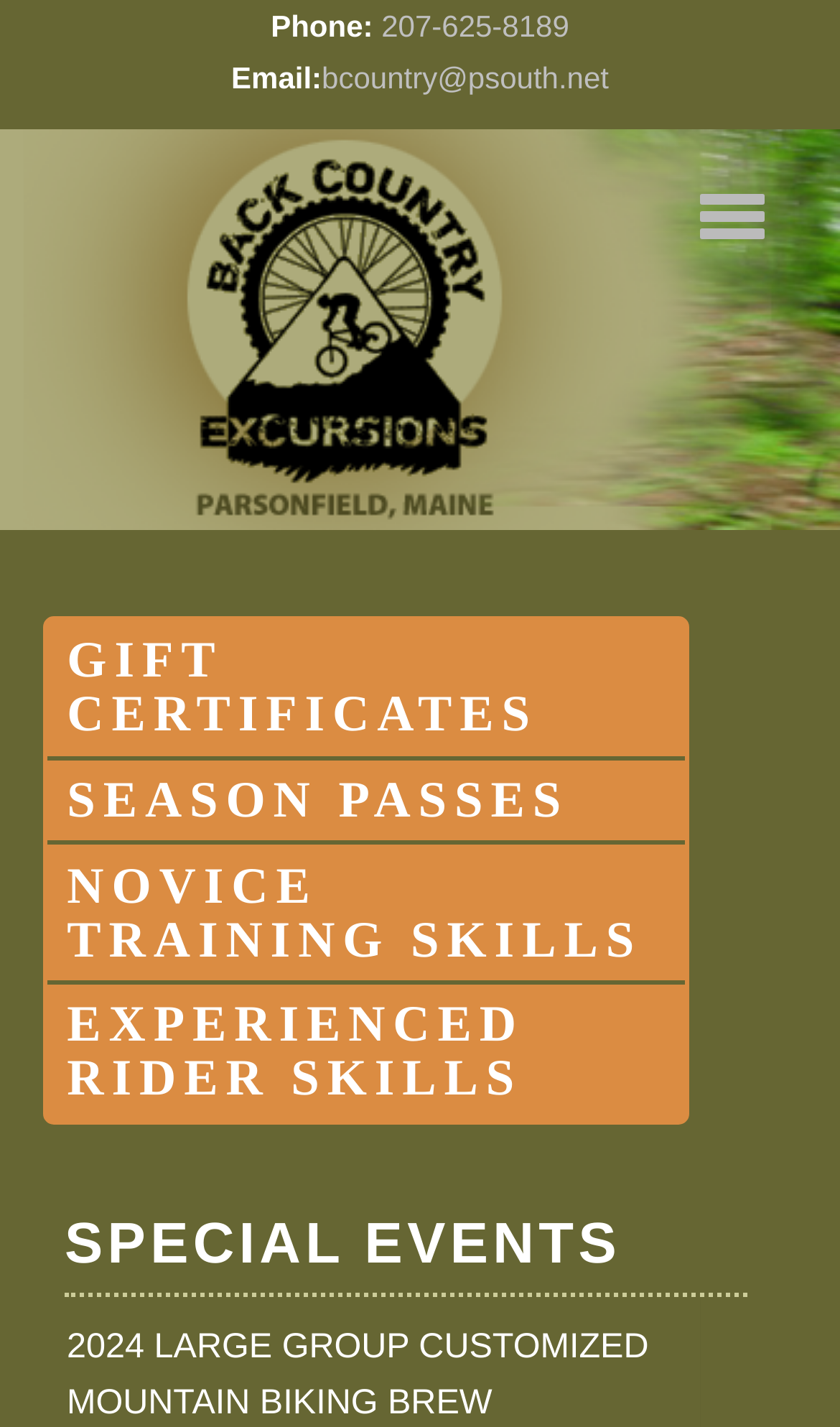Provide the bounding box coordinates of the HTML element described by the text: "bcountry@psouth.net". The coordinates should be in the format [left, top, right, bottom] with values between 0 and 1.

[0.383, 0.042, 0.725, 0.066]